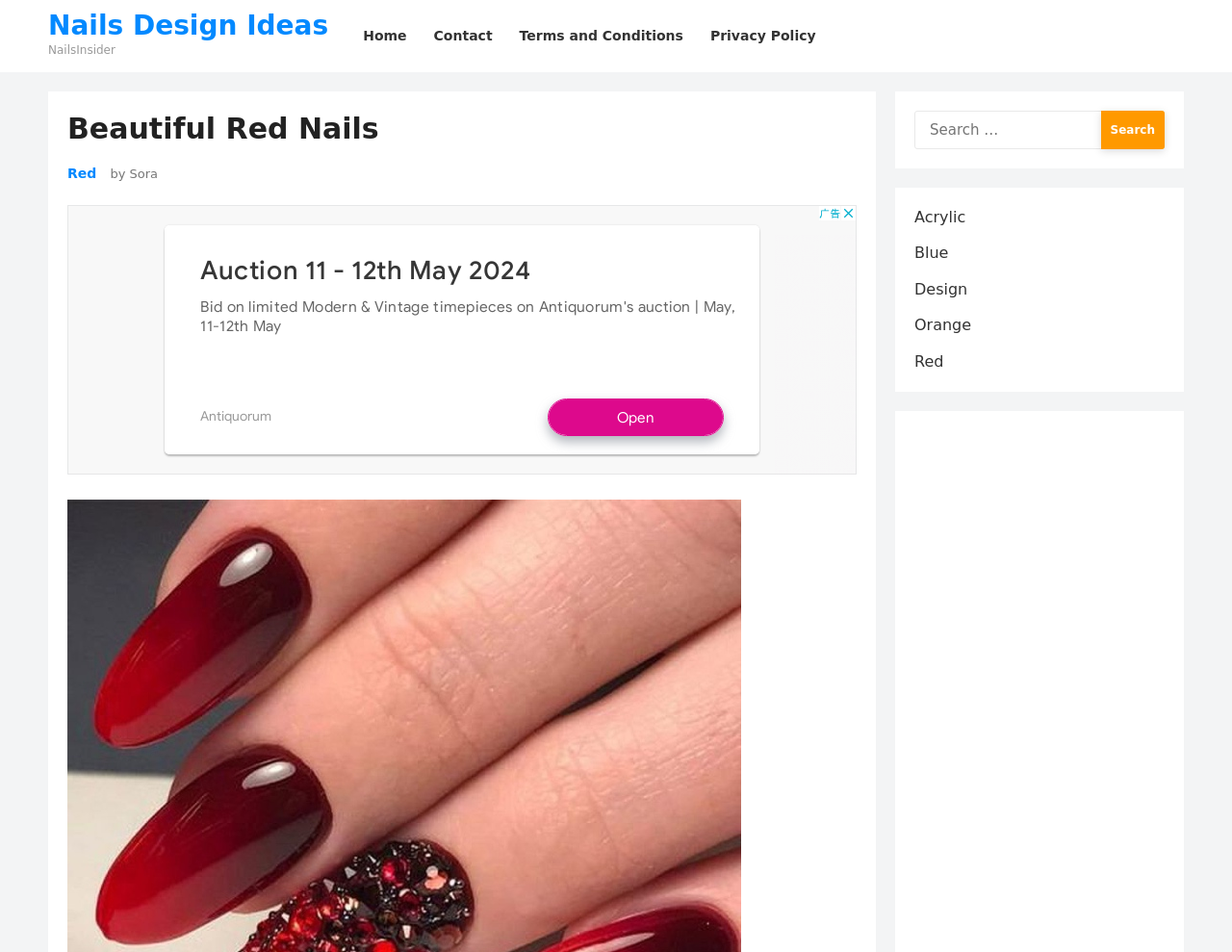Could you determine the bounding box coordinates of the clickable element to complete the instruction: "Click on Contact"? Provide the coordinates as four float numbers between 0 and 1, i.e., [left, top, right, bottom].

[0.343, 0.0, 0.409, 0.076]